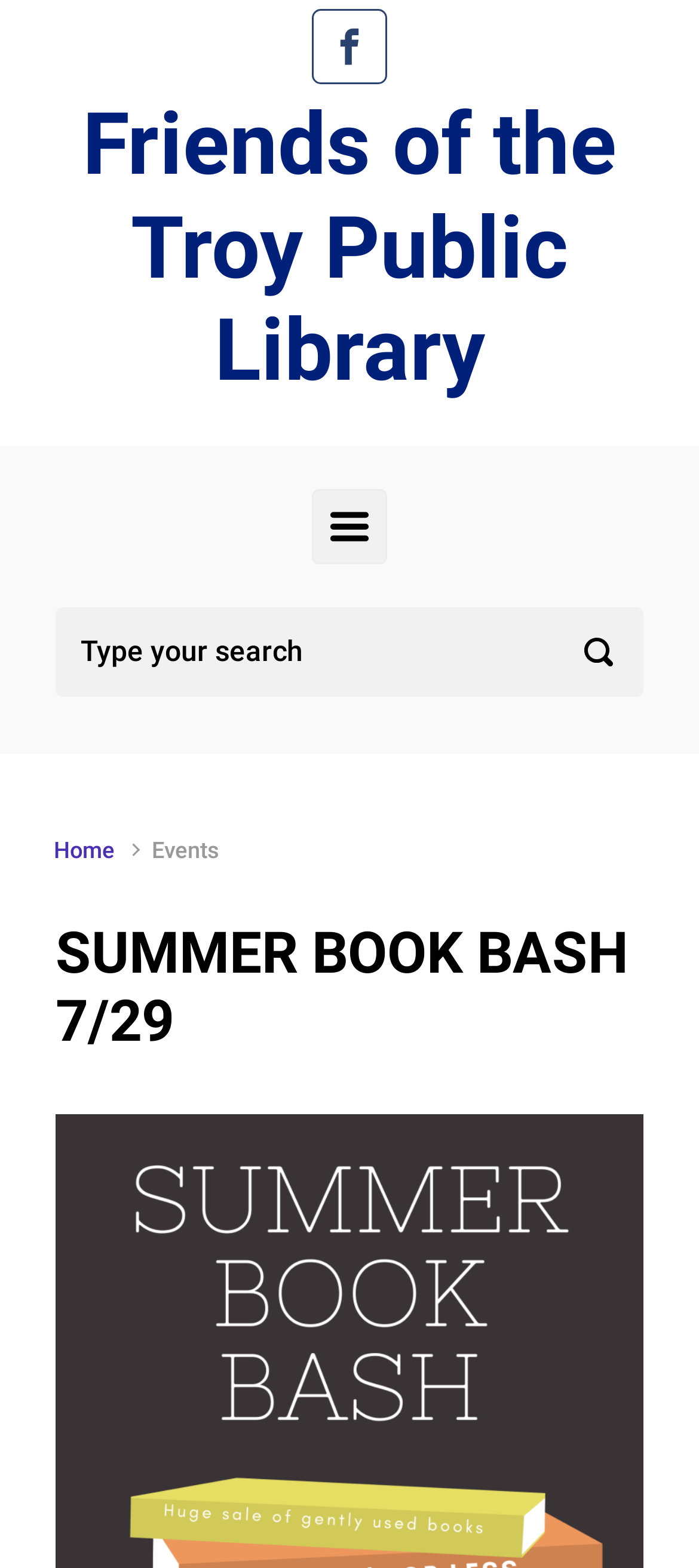Identify the bounding box coordinates of the HTML element based on this description: "Home".

[0.077, 0.533, 0.164, 0.55]